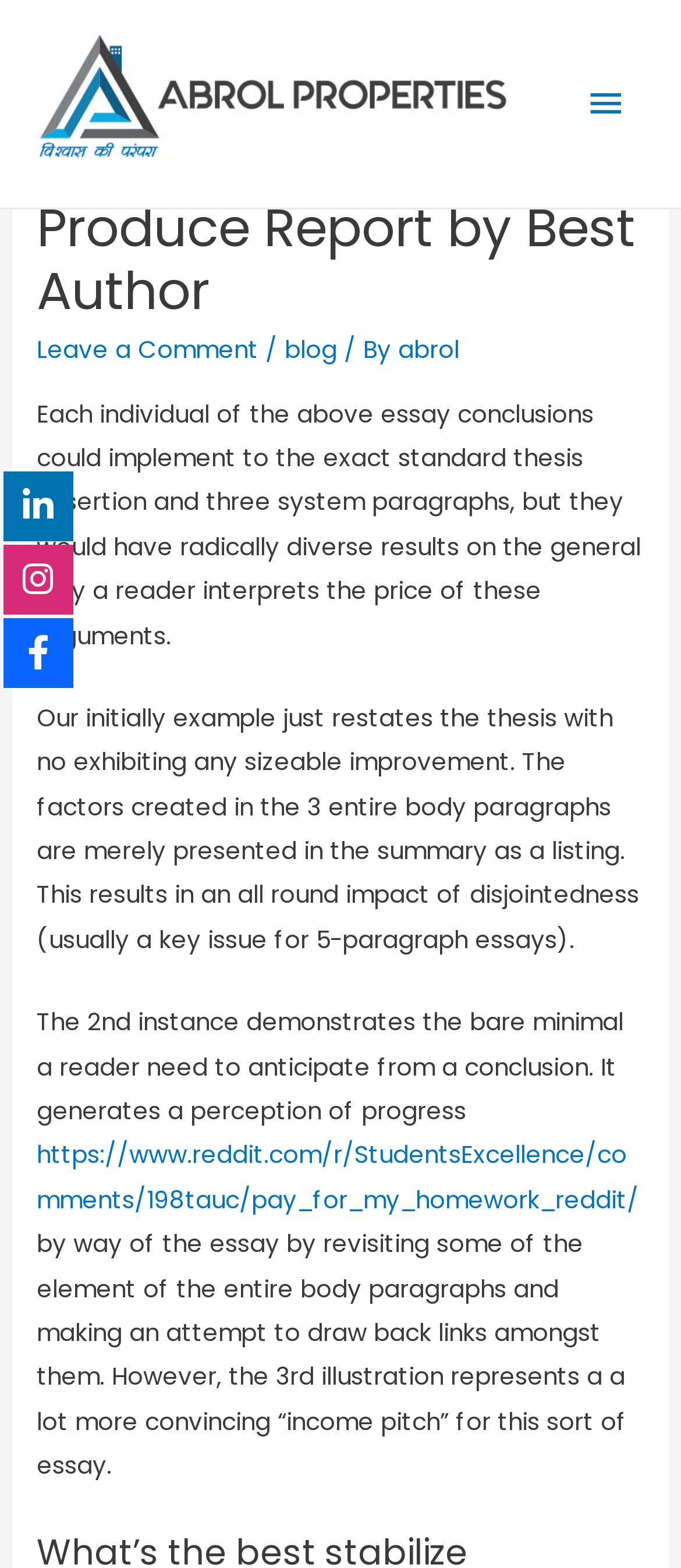Determine the bounding box coordinates for the UI element matching this description: "Main Menu".

[0.83, 0.039, 0.949, 0.094]